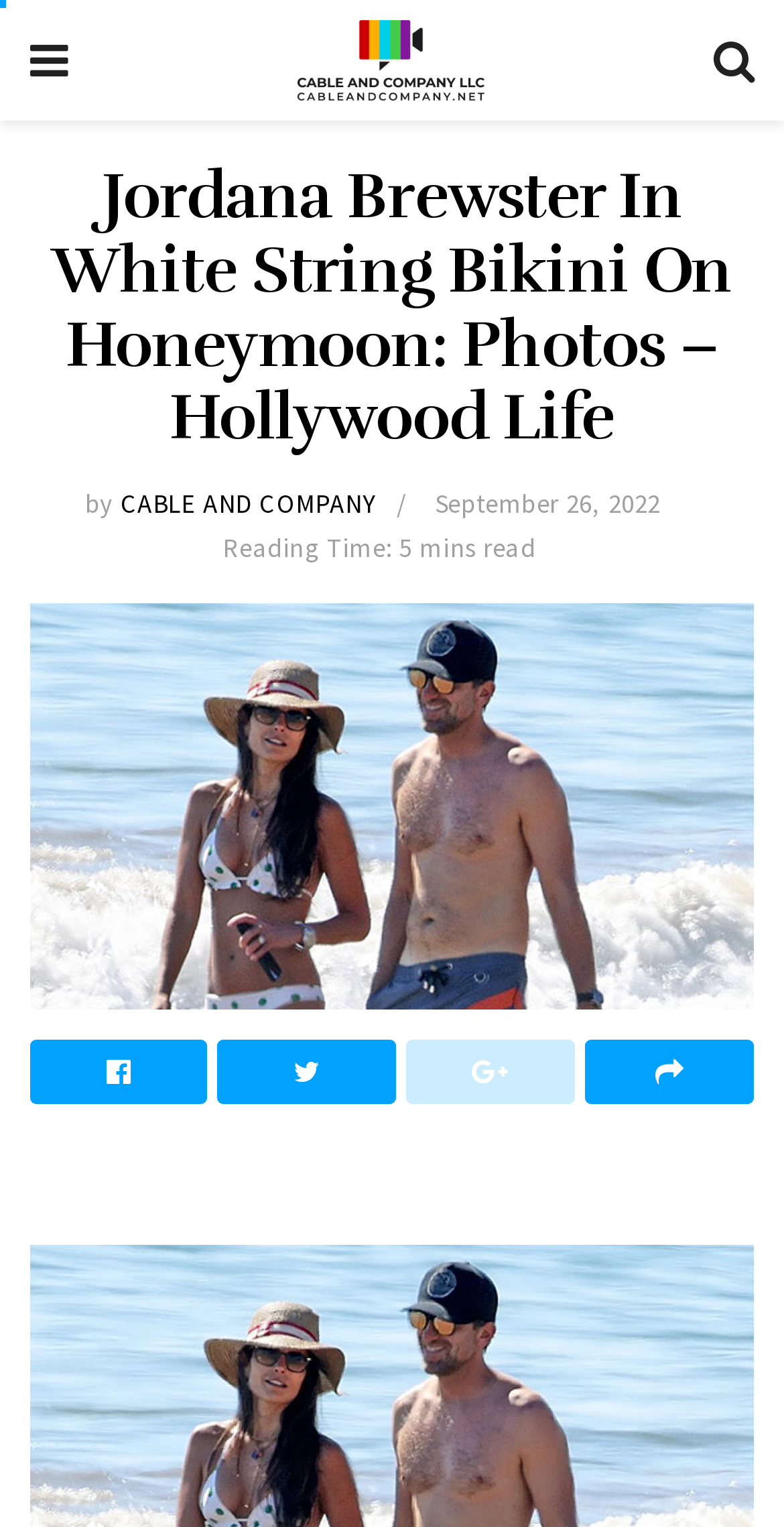Locate the bounding box of the UI element based on this description: "alt="Cable And Company LLC"". Provide four float numbers between 0 and 1 as [left, top, right, bottom].

[0.38, 0.013, 0.618, 0.066]